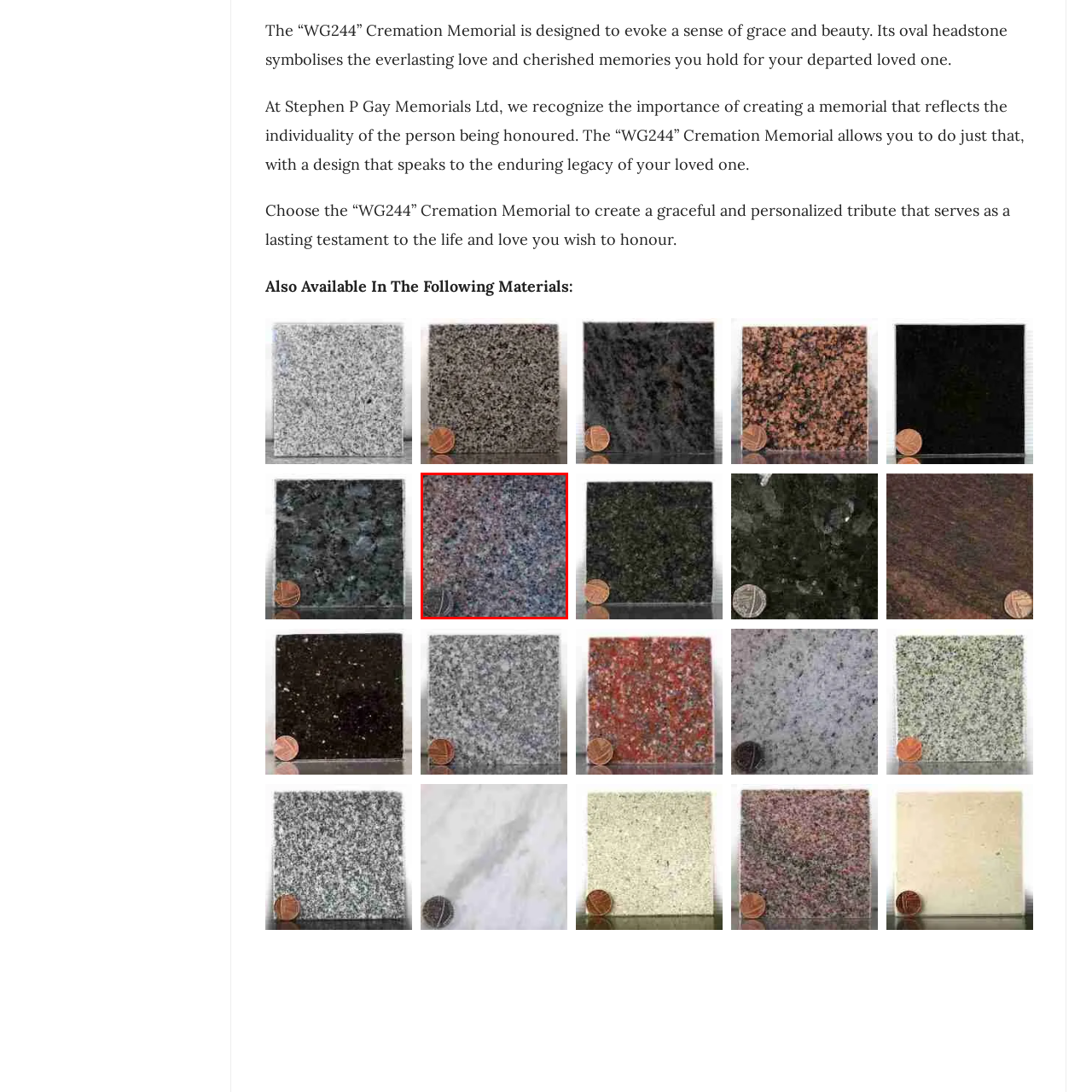Give a detailed caption for the image that is encased within the red bounding box.

The image showcases **Carnation Pink Granite**, a material renowned for its warm tones and subtle texture. This polished granite features a blend of pink and grey hues, accented by specks that give it a unique and elegant appearance. Ideal for creating memorials, this stone evokes feelings of grace and beauty, making it a fitting tribute to honor cherished memories. The **Carnation Pink Granite** is part of a range of materials available for personalized memorials, allowing families to choose a design that truly reflects their loved one's individuality and enduring legacy.